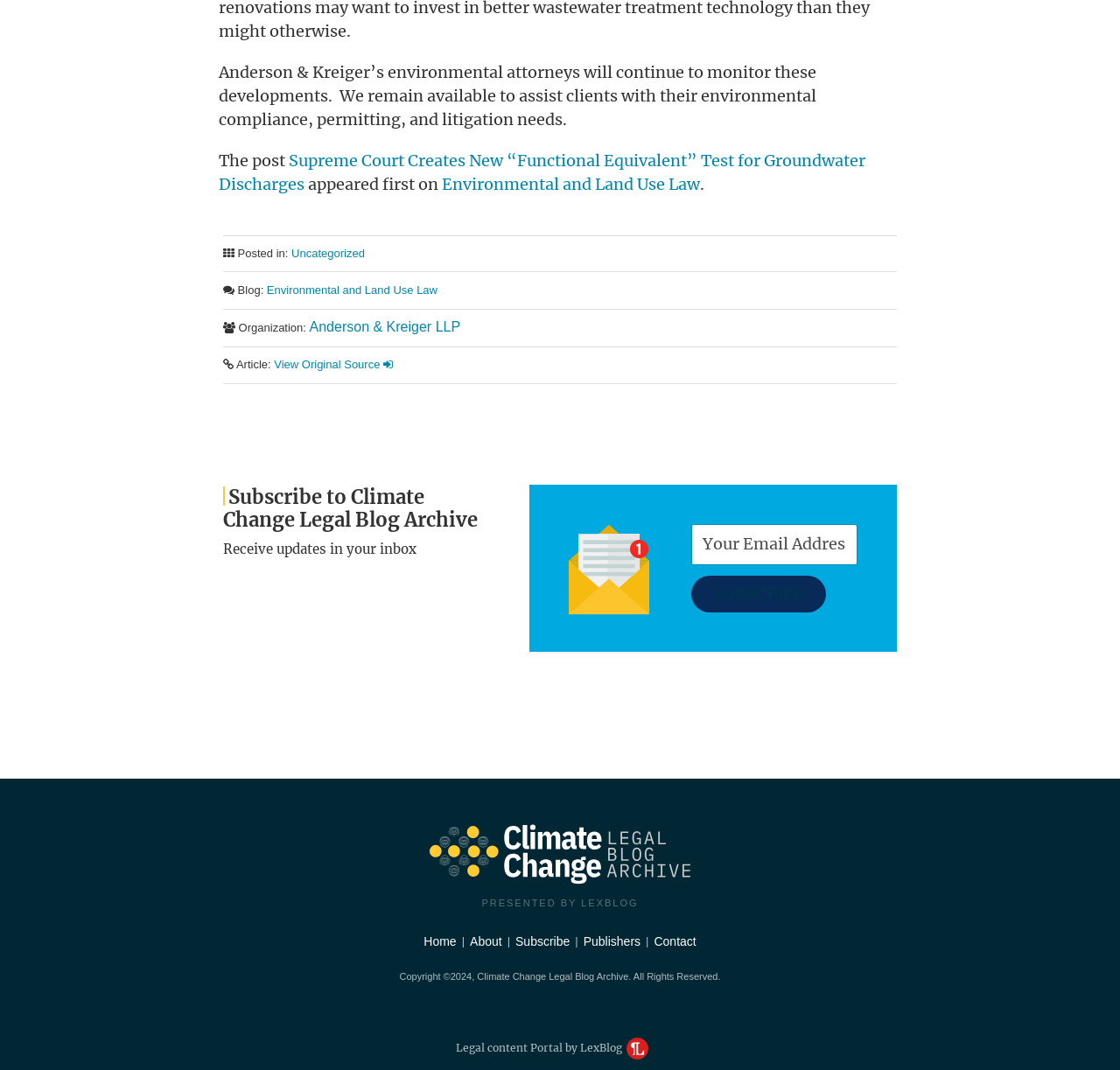Please specify the bounding box coordinates of the clickable section necessary to execute the following command: "View the original source of the article".

[0.245, 0.334, 0.351, 0.347]